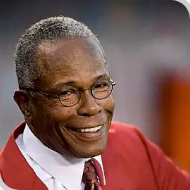What award did Rod Carew win in 1977?
Using the image as a reference, answer the question with a short word or phrase.

American League MVP